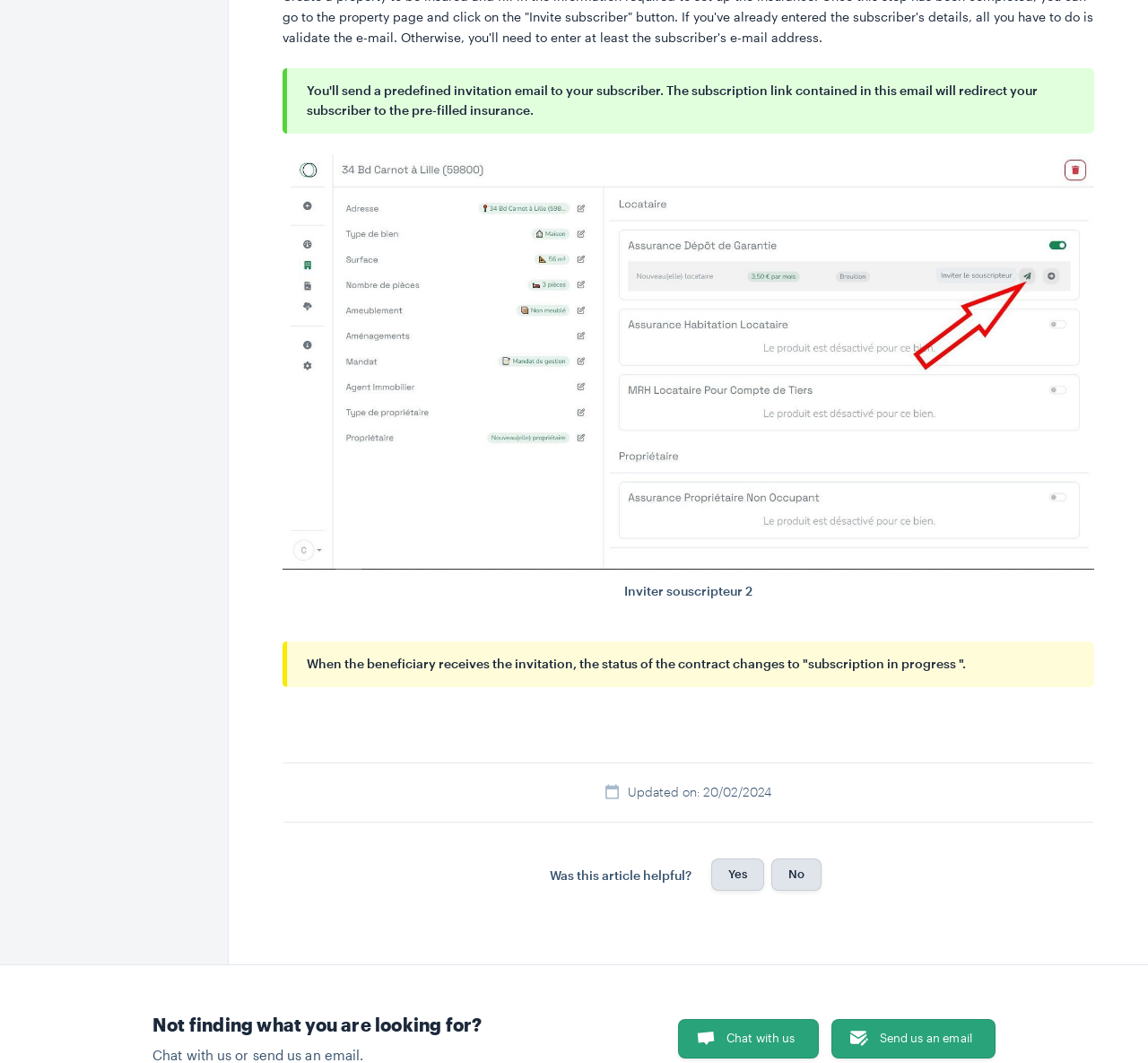What are the two options to respond to the helpfulness of the article?
Using the image, give a concise answer in the form of a single word or short phrase.

Yes or No